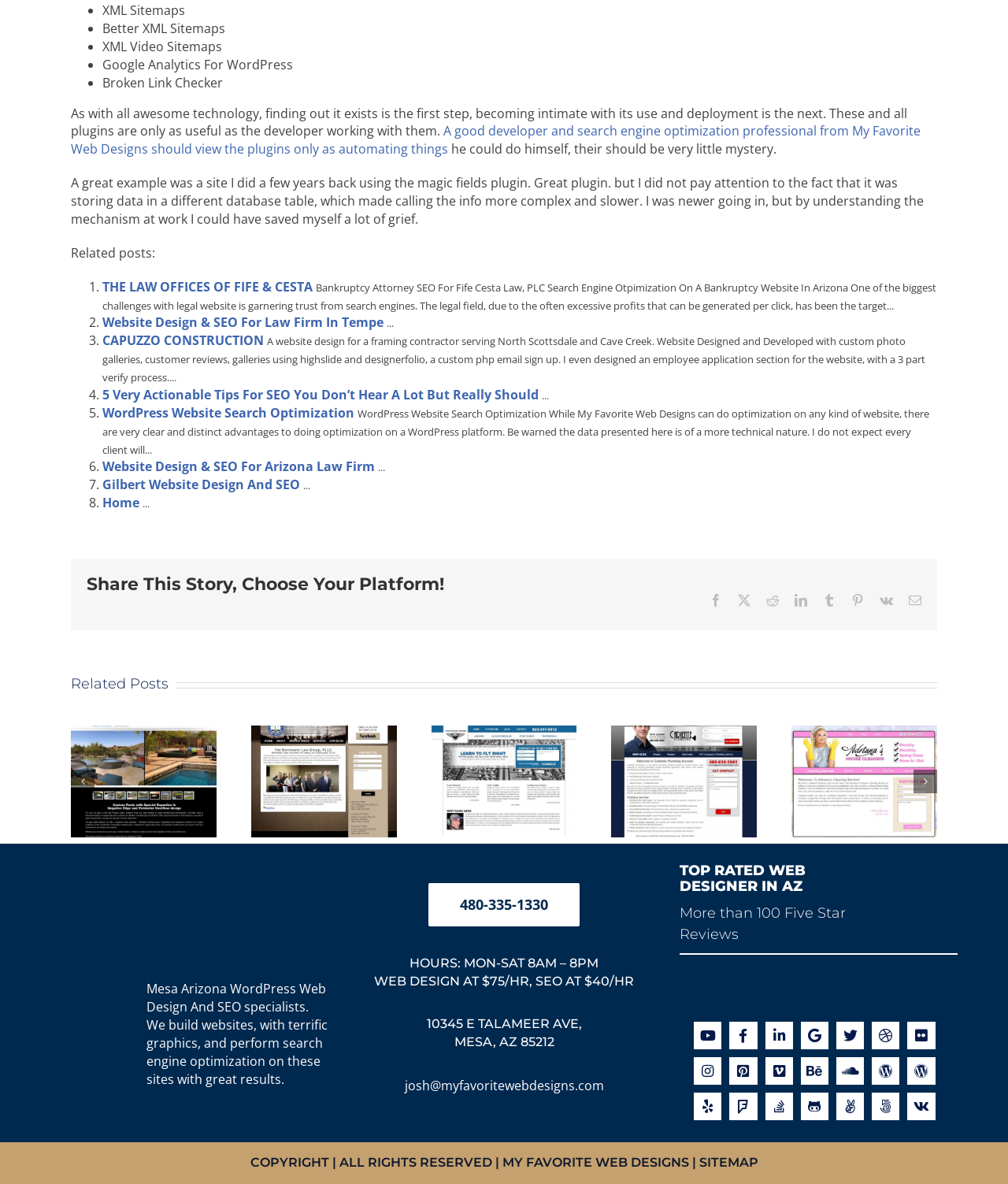Determine the bounding box coordinates for the UI element matching this description: "CAPUZZO CONSTRUCTION".

[0.102, 0.28, 0.262, 0.295]